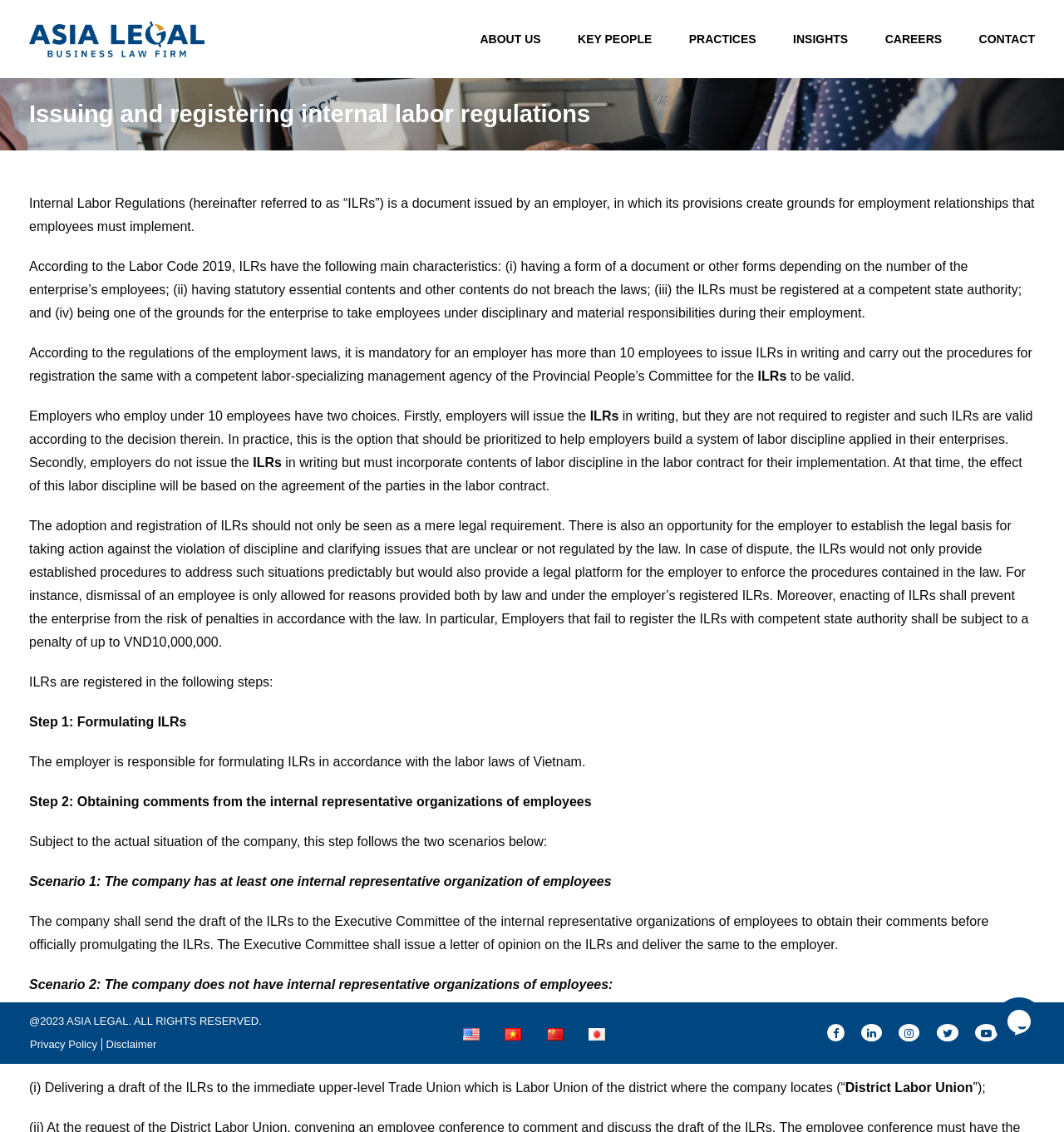How many employees must an employer have to issue ILRs in writing?
Answer the question with a detailed and thorough explanation.

The webpage states that according to the regulations of the employment laws, it is mandatory for an employer with more than 10 employees to issue ILRs in writing and carry out the procedures for registration with a competent labor-specializing management agency of the Provincial People’s Committee.